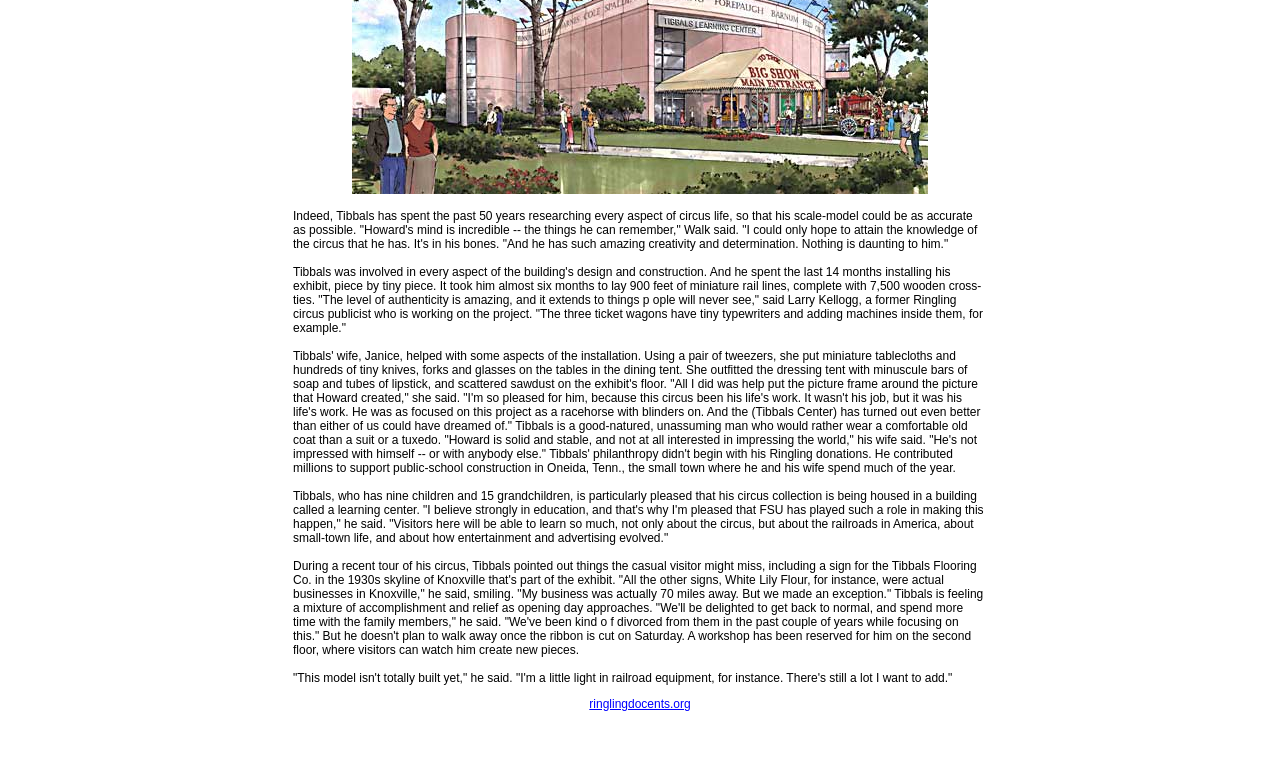Please provide a comprehensive response to the question based on the details in the image: What is the name of Howard Tibbals' wife?

According to the text, Howard Tibbals' wife, Janice, helped with some aspects of the installation, such as putting miniature tablecloths and hundreds of tiny knives, forks, and glasses on the tables in the dining tent.